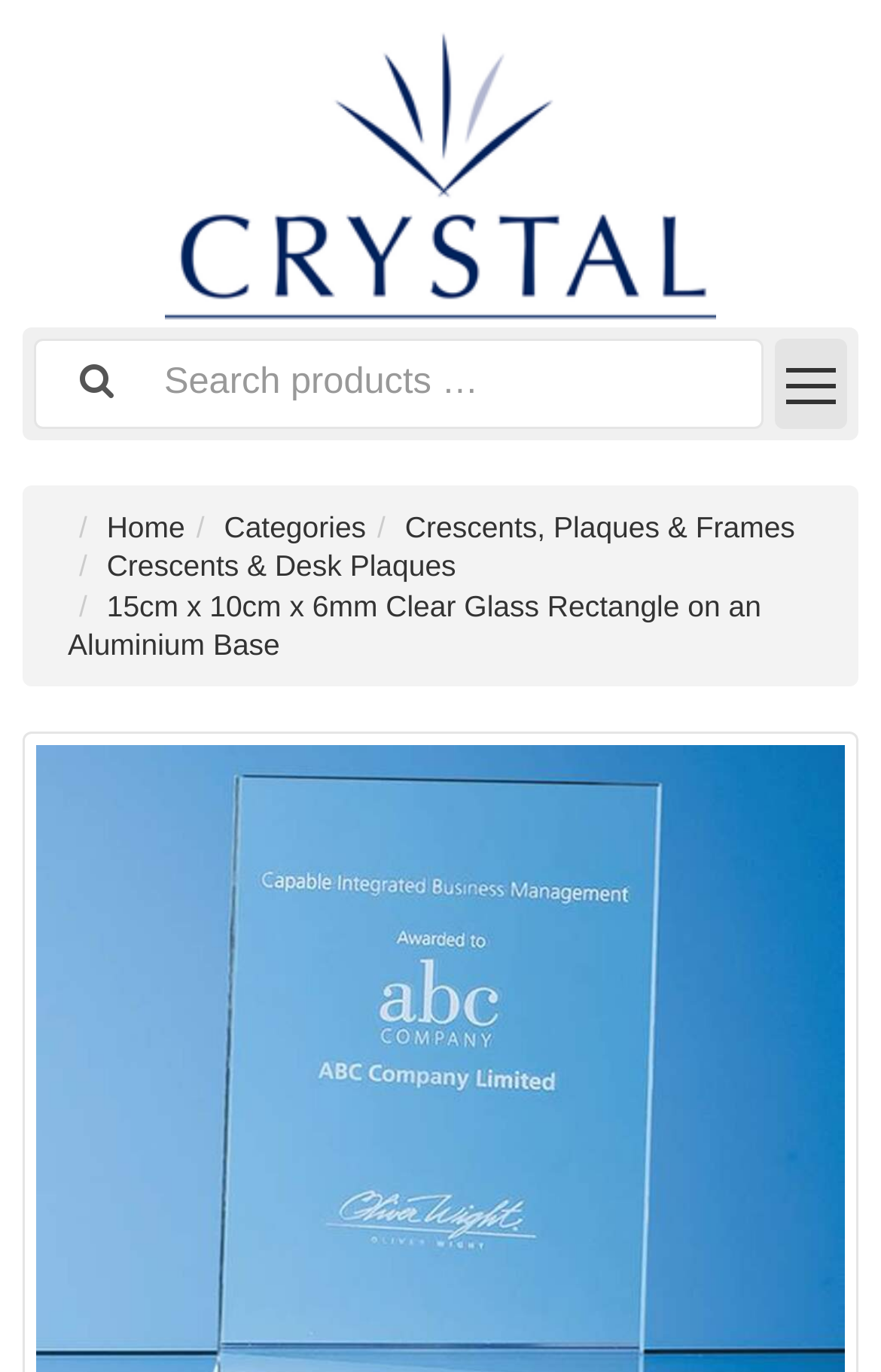Refer to the element description Crescents & Desk Plaques and identify the corresponding bounding box in the screenshot. Format the coordinates as (top-left x, top-left y, bottom-right x, bottom-right y) with values in the range of 0 to 1.

[0.121, 0.4, 0.518, 0.425]